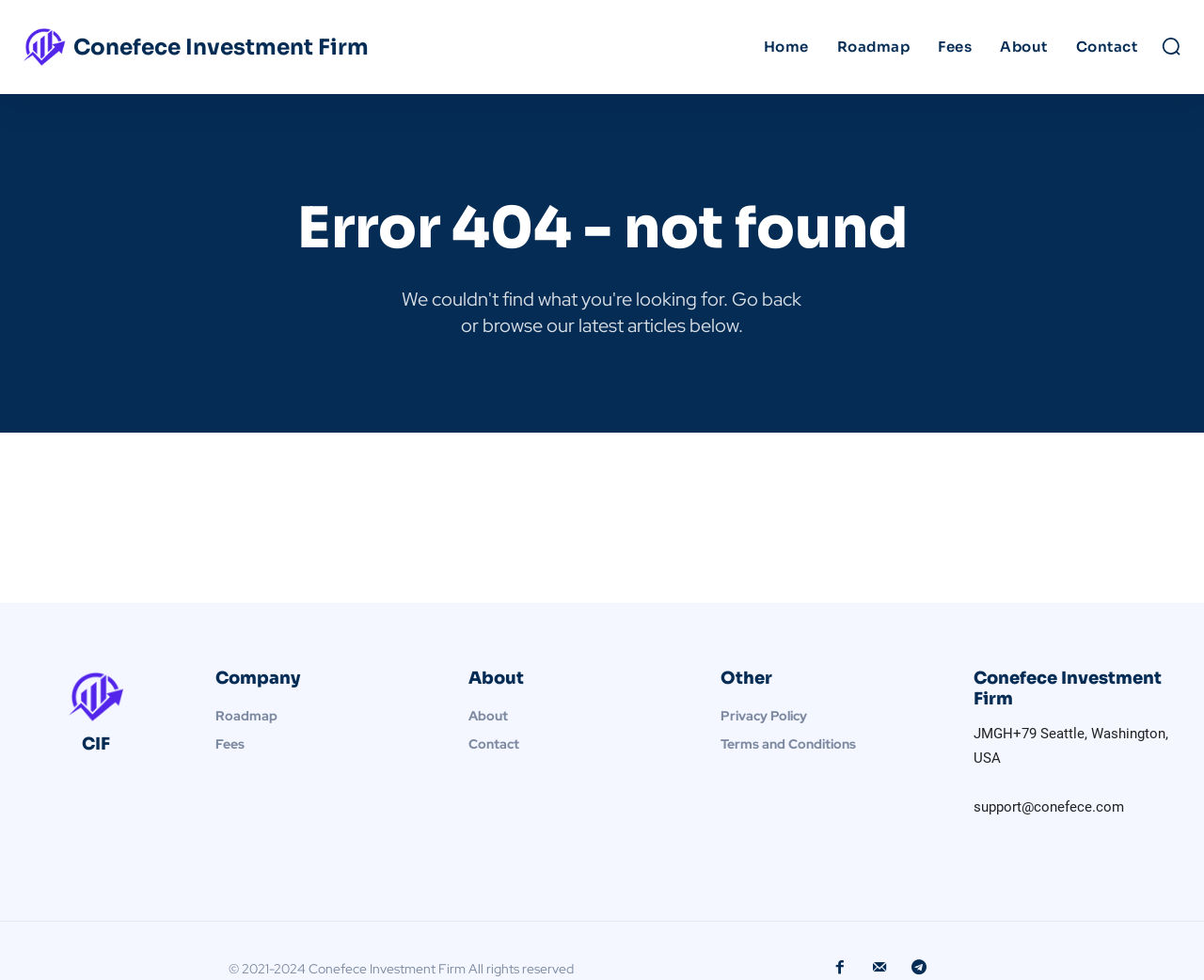Determine the bounding box coordinates of the UI element described below. Use the format (top-left x, top-left y, bottom-right x, bottom-right y) with floating point numbers between 0 and 1: Conefece Investment Firm

[0.019, 0.026, 0.259, 0.07]